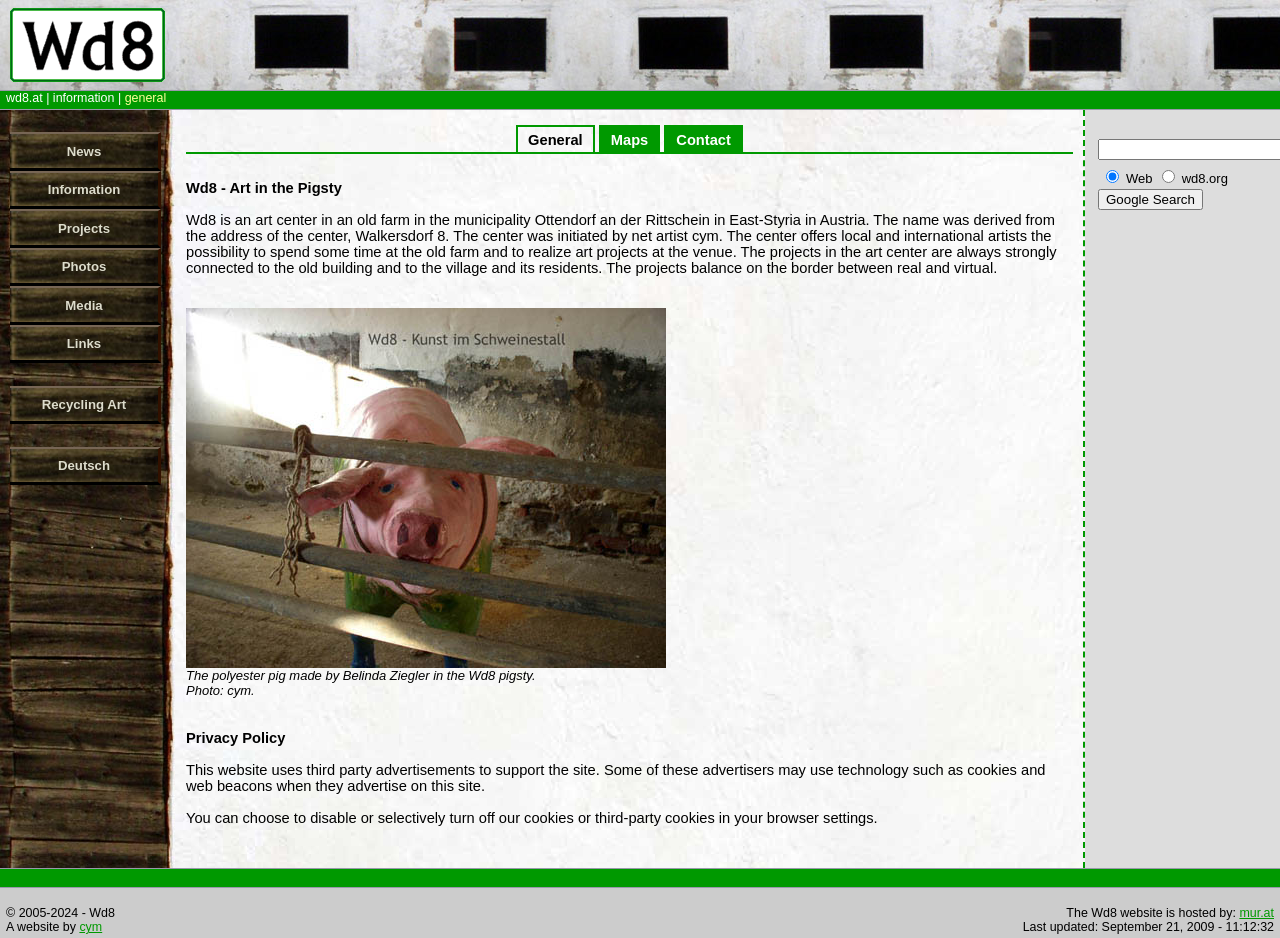What is the name of the art center?
Refer to the image and answer the question using a single word or phrase.

Wd8